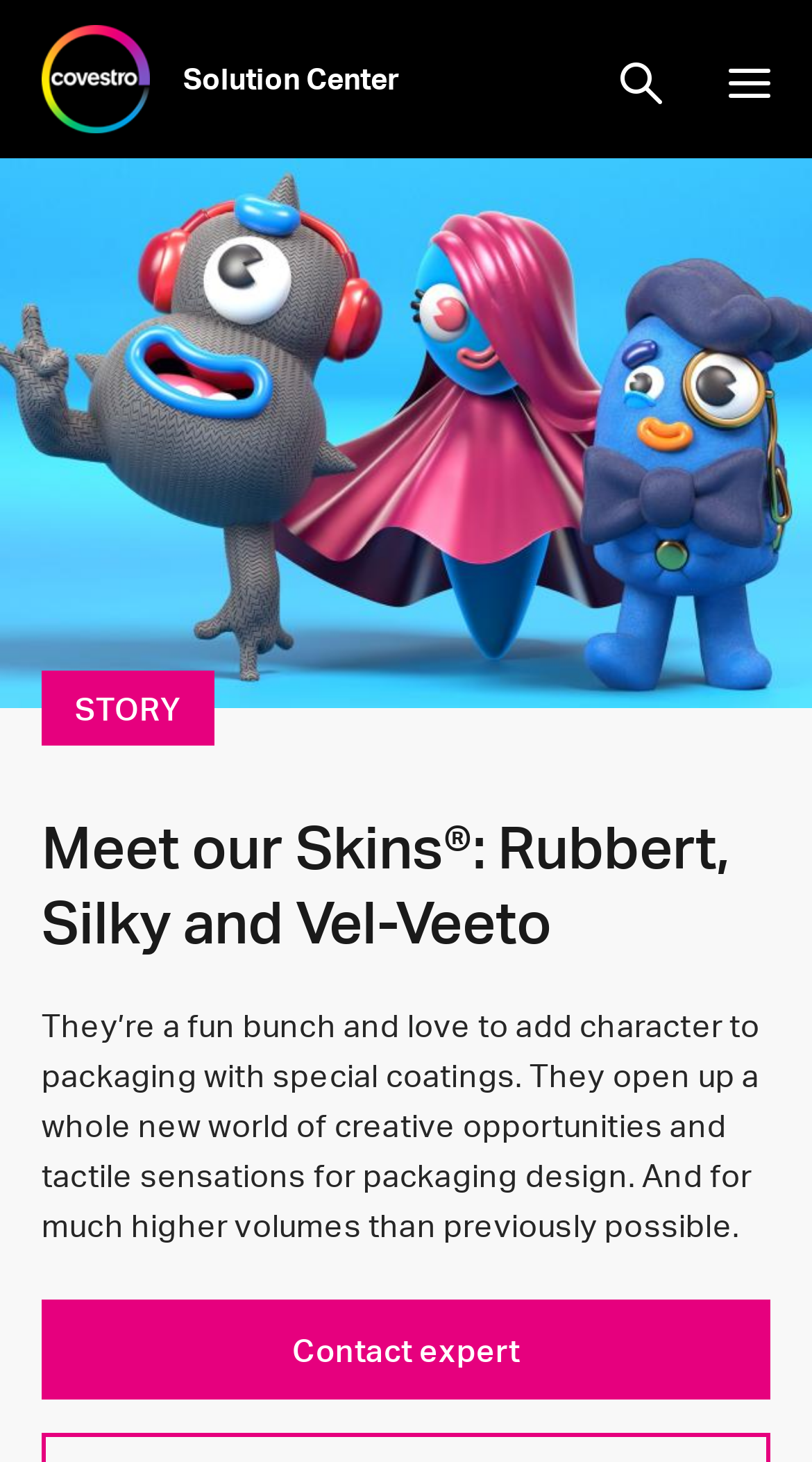Using the webpage screenshot and the element description placeholder="Search on this Website", determine the bounding box coordinates. Specify the coordinates in the format (top-left x, top-left y, bottom-right x, bottom-right y) with values ranging from 0 to 1.

[0.051, 0.054, 0.856, 0.088]